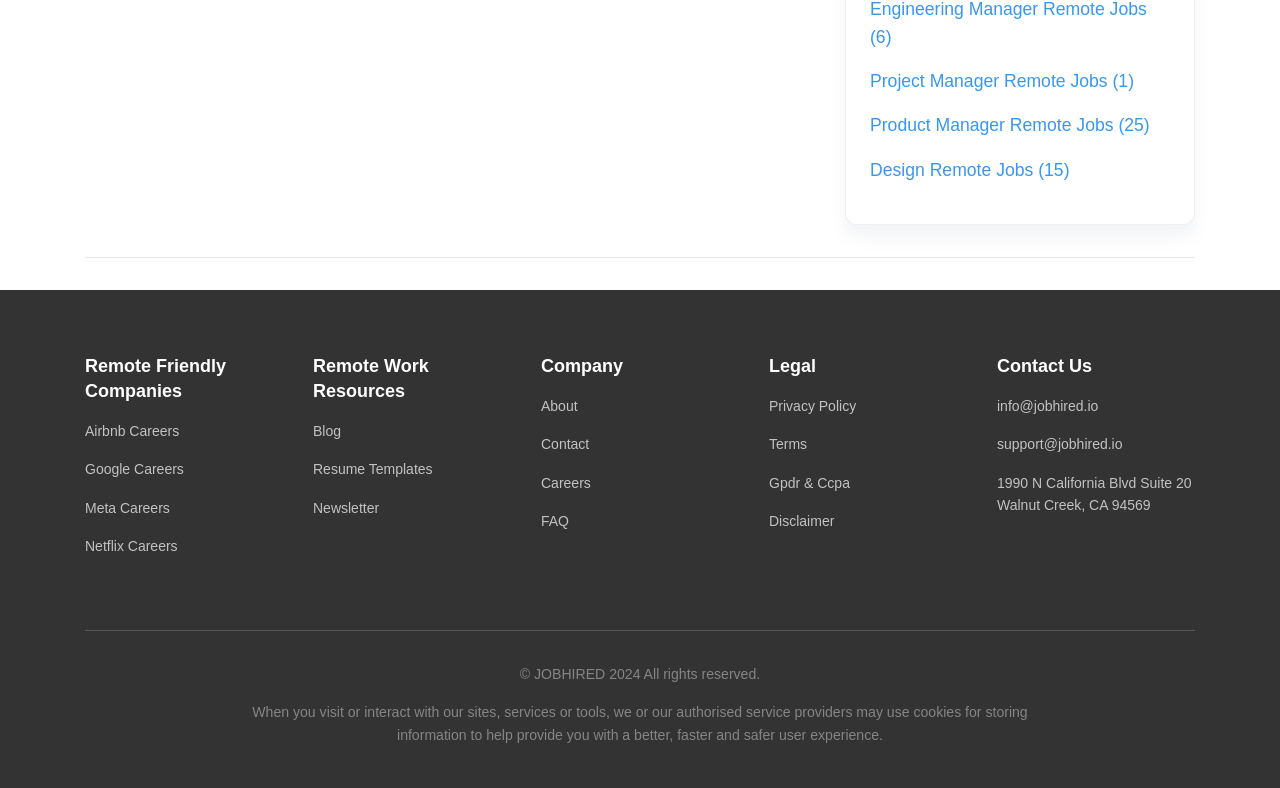Identify the coordinates of the bounding box for the element that must be clicked to accomplish the instruction: "Read the 'Treating Seborrheic Keratosis' article".

None